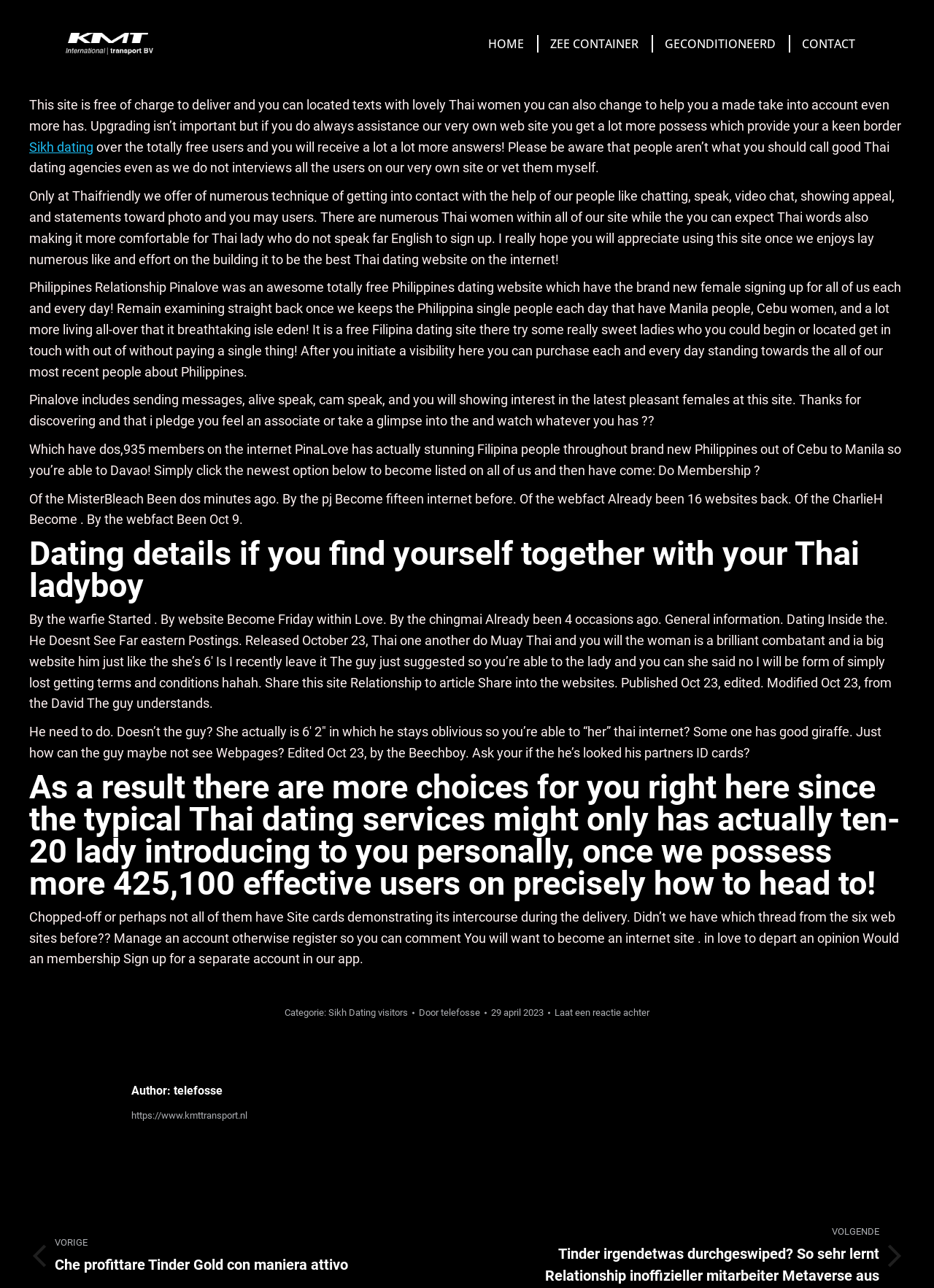Create an elaborate caption that covers all aspects of the webpage.

This webpage appears to be a dating website focused on Thai and Filipino women. At the top, there is a logo and a horizontal menu bar with four menu items: "HOME", "ZEE CONTAINER", "GECONDITIONEERD", and "CONTACT". 

Below the menu bar, there is a brief introduction to the website, stating that it is free to deliver and allows users to send texts to lovely Thai women. The introduction also mentions that upgrading is not necessary but will provide more features.

The main content of the webpage is divided into several sections. The first section describes the features of the website, including various methods of contacting users, such as chatting, speaking, video chatting, and showing interest. It also mentions that the website has many Thai women members and provides Thai language support.

The next section appears to be a promotion for a Philippines dating website called Pinalove, which is free to use and has many female members signing up daily. It also mentions that users can initiate a profile and receive daily updates on new members.

Following this, there are several sections of text discussing dating-related topics, including a story about a man who didn't realize his Thai ladyboy partner was 6'2" and another about someone who didn't check their partner's ID cards. There are also some comments and replies to these stories.

On the right side of the webpage, there are several links to other related websites and articles, including Sikh dating and a Dutch website. At the bottom of the webpage, there are links to navigate to previous and next posts, as well as a link to return to the top of the page.